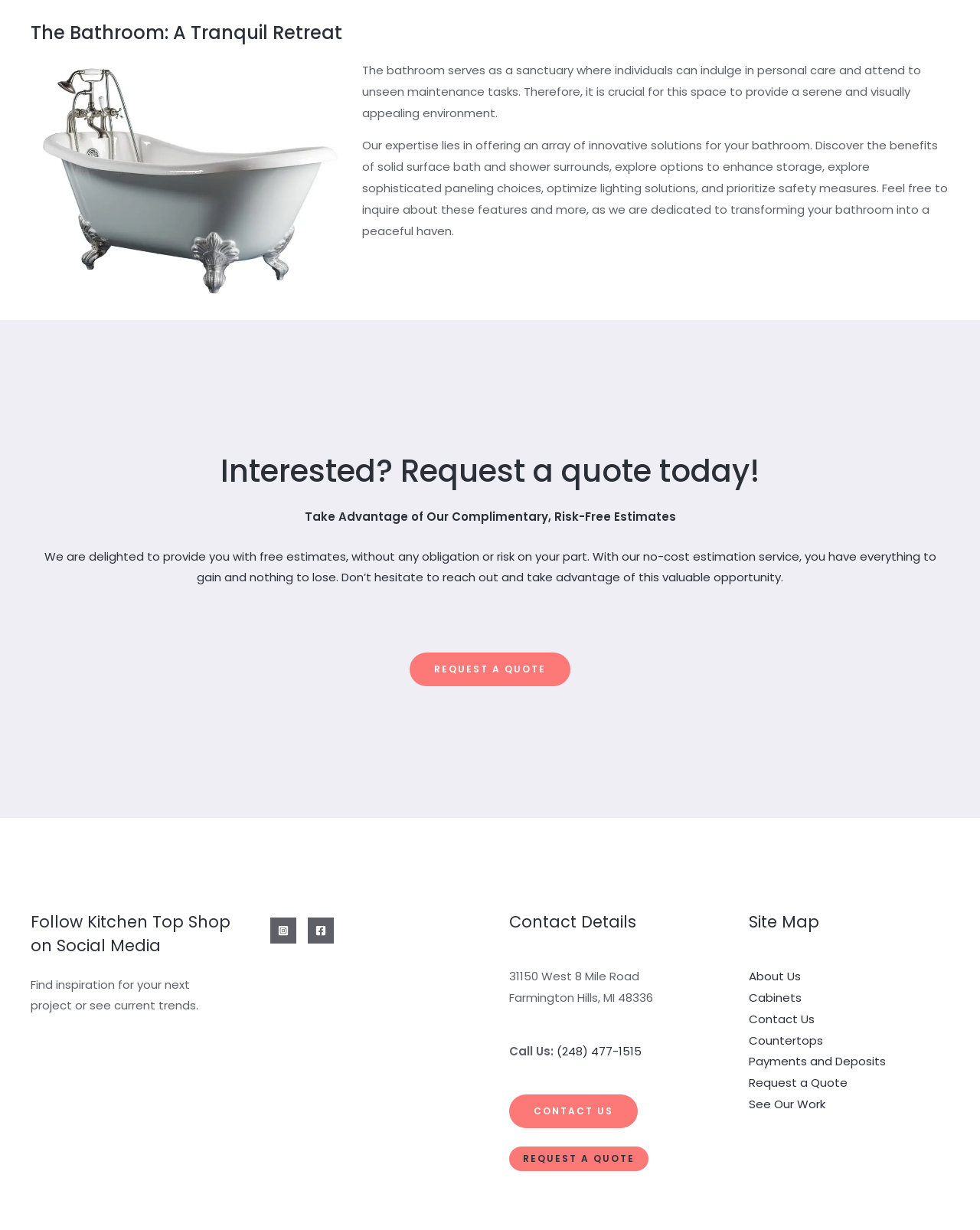Identify the bounding box coordinates for the element you need to click to achieve the following task: "Follow us on Instagram". The coordinates must be four float values ranging from 0 to 1, formatted as [left, top, right, bottom].

[0.275, 0.746, 0.302, 0.767]